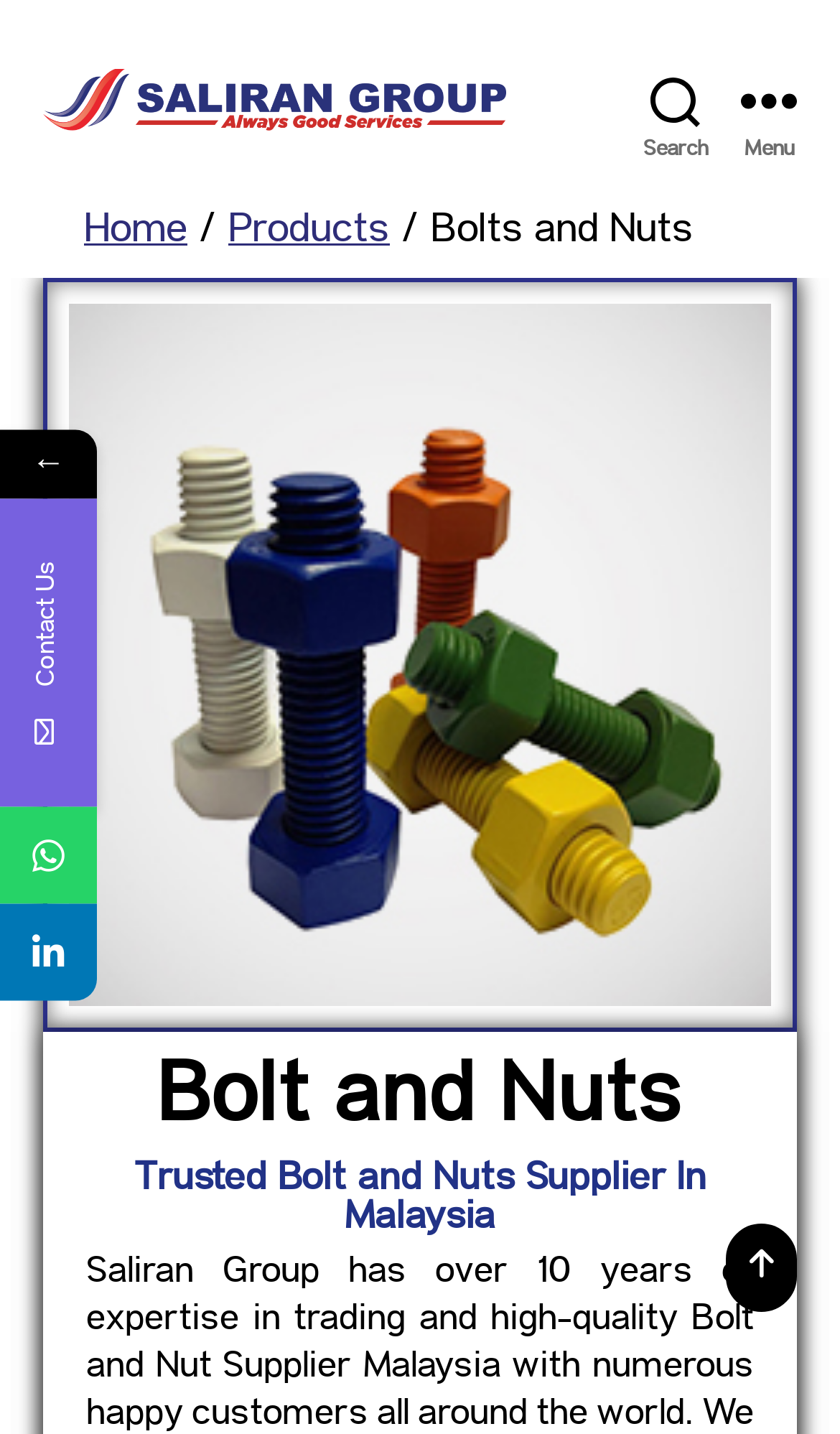Use a single word or phrase to answer the question: What is the main product category?

Bolts and Nuts